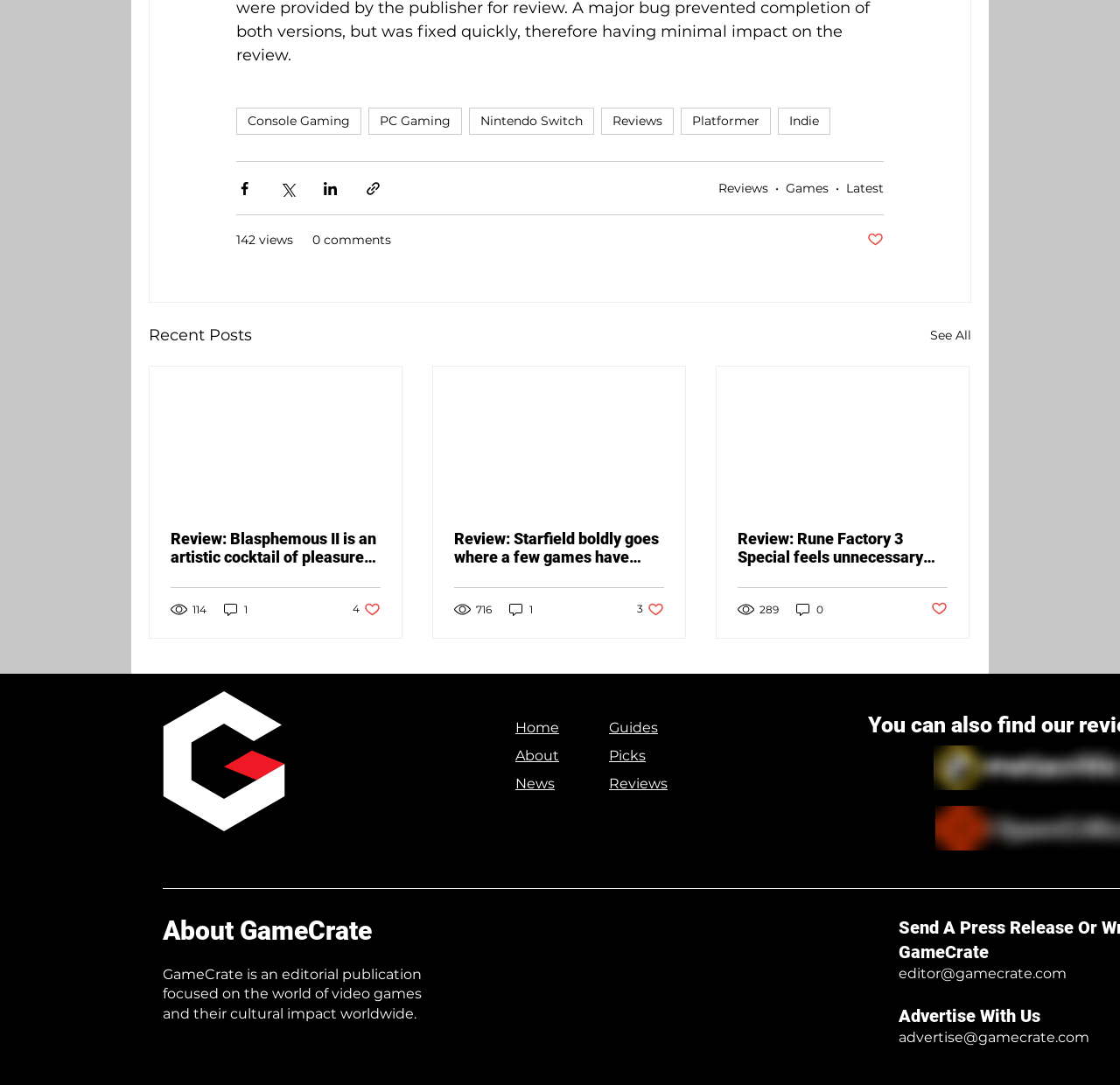Please examine the image and provide a detailed answer to the question: What is the 'About GameCrate' section about?

The 'About GameCrate' section provides a brief description of the website, stating that it is an editorial publication focused on the world of video games and their cultural impact worldwide, giving users an idea of what the website is about and its purpose.